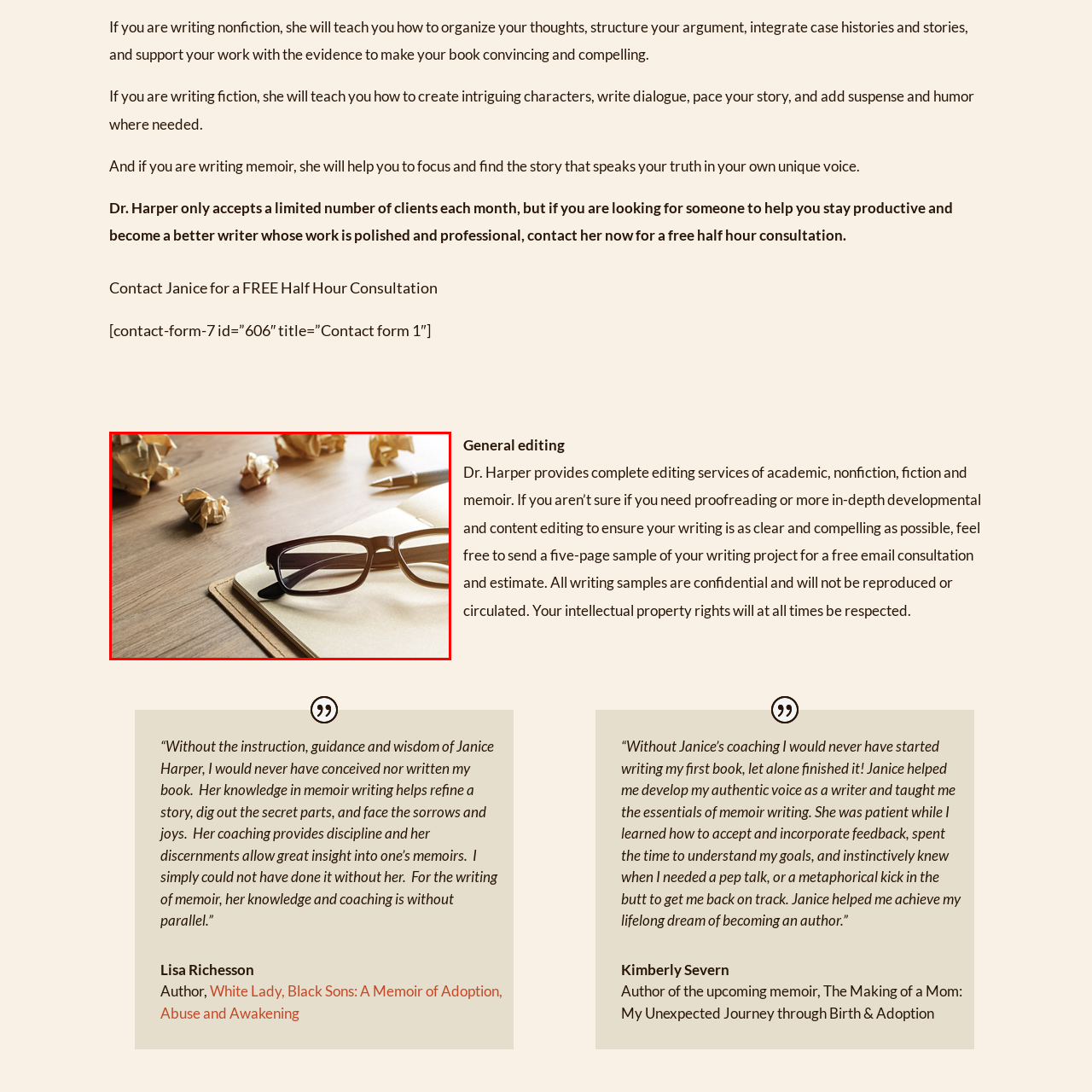Who guides writers in structuring their narratives?
Observe the image marked by the red bounding box and generate a detailed answer to the question.

The image reflects the creative process and the importance of clarity in thought, illustrating the assistance provided by writing coaches like Dr. Harper, who guides writers in structuring their narratives, whether in fiction, nonfiction, or memoir writing.